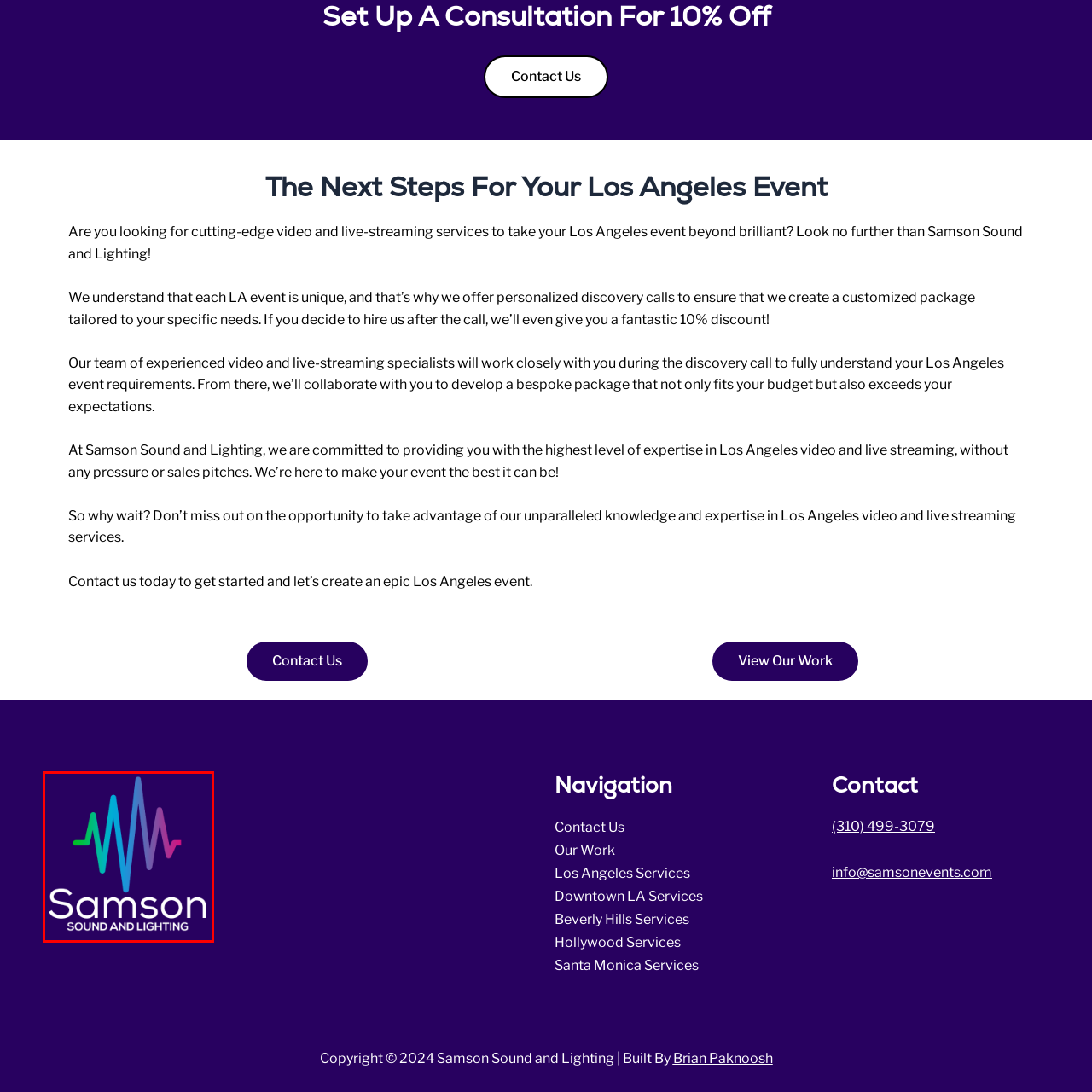What is the expertise of Samson Sound and Lighting? Examine the image inside the red bounding box and answer concisely with one word or a short phrase.

Audio-visual solutions